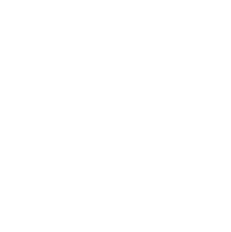Offer a detailed narrative of the image's content.

The image depicts a sleek and modern rectangular waste bin, specifically designed for industrial use with a capacity of 50 liters. Its robust structure suggests durability, making it suitable for high-traffic areas or workplaces. The design emphasizes efficiency and practicality, likely featuring a lid for easy access while preventing odors from escaping. This waste bin is an integral component for maintaining cleanliness in commercial settings, highlighting its importance in waste management solutions. The product is part of a larger assortment, aimed at offering reliable and functional waste disposal options tailored to industrial needs.